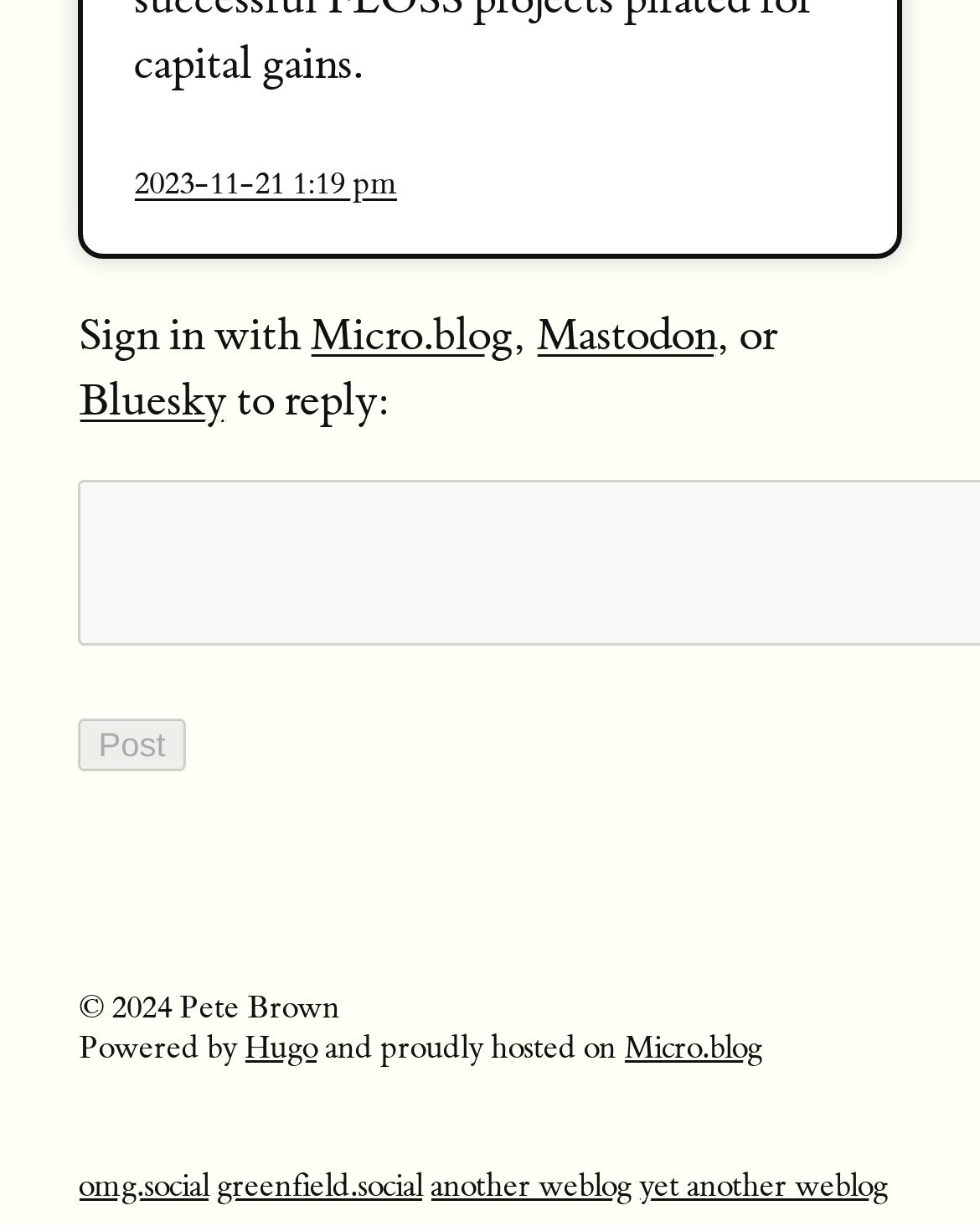Using the details from the image, please elaborate on the following question: Who is the copyright holder?

The copyright holder is mentioned at the bottom of the webpage. The text '© 2024 Pete Brown' can be found in the element with the bounding box coordinates [0.08, 0.804, 0.347, 0.837].